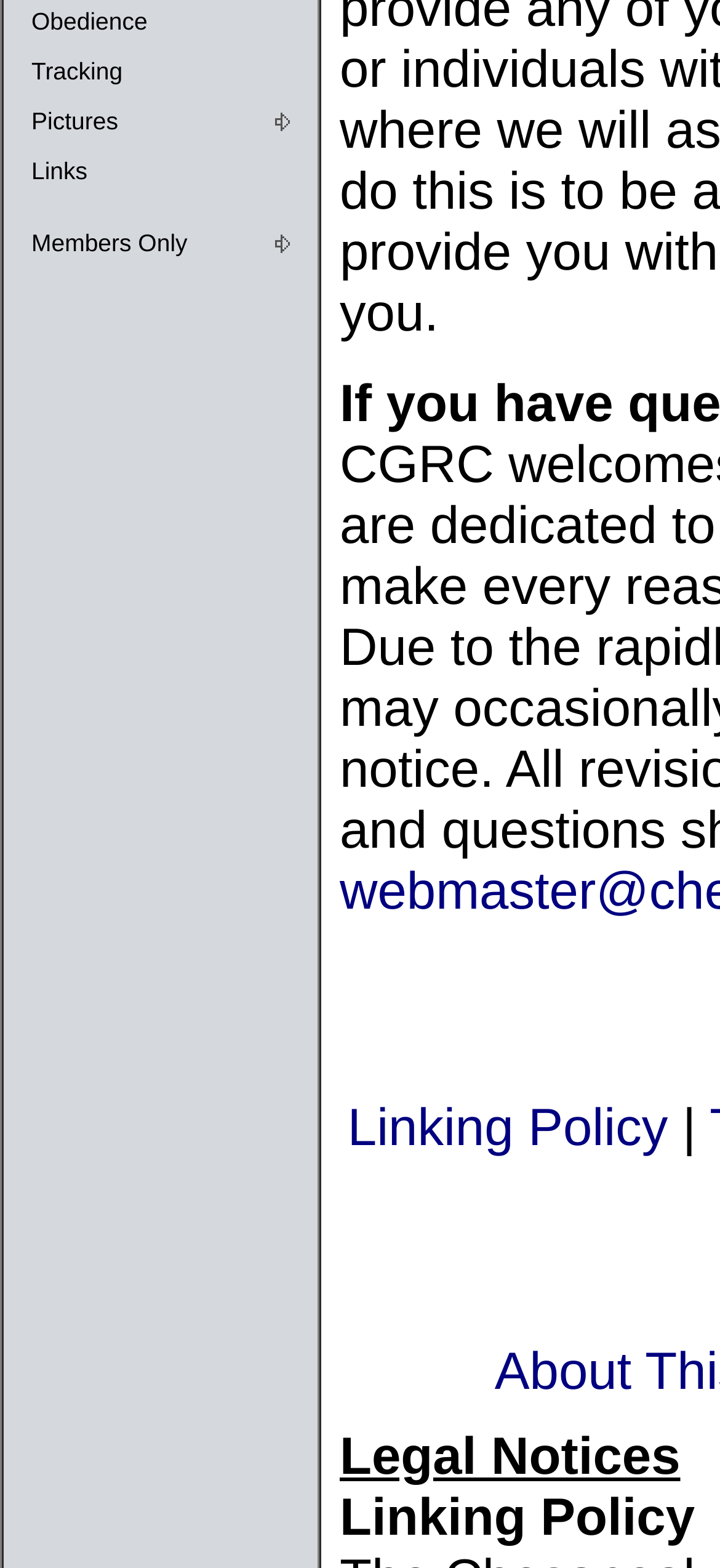Using the description "Members Only", locate and provide the bounding box of the UI element.

[0.005, 0.139, 0.441, 0.171]